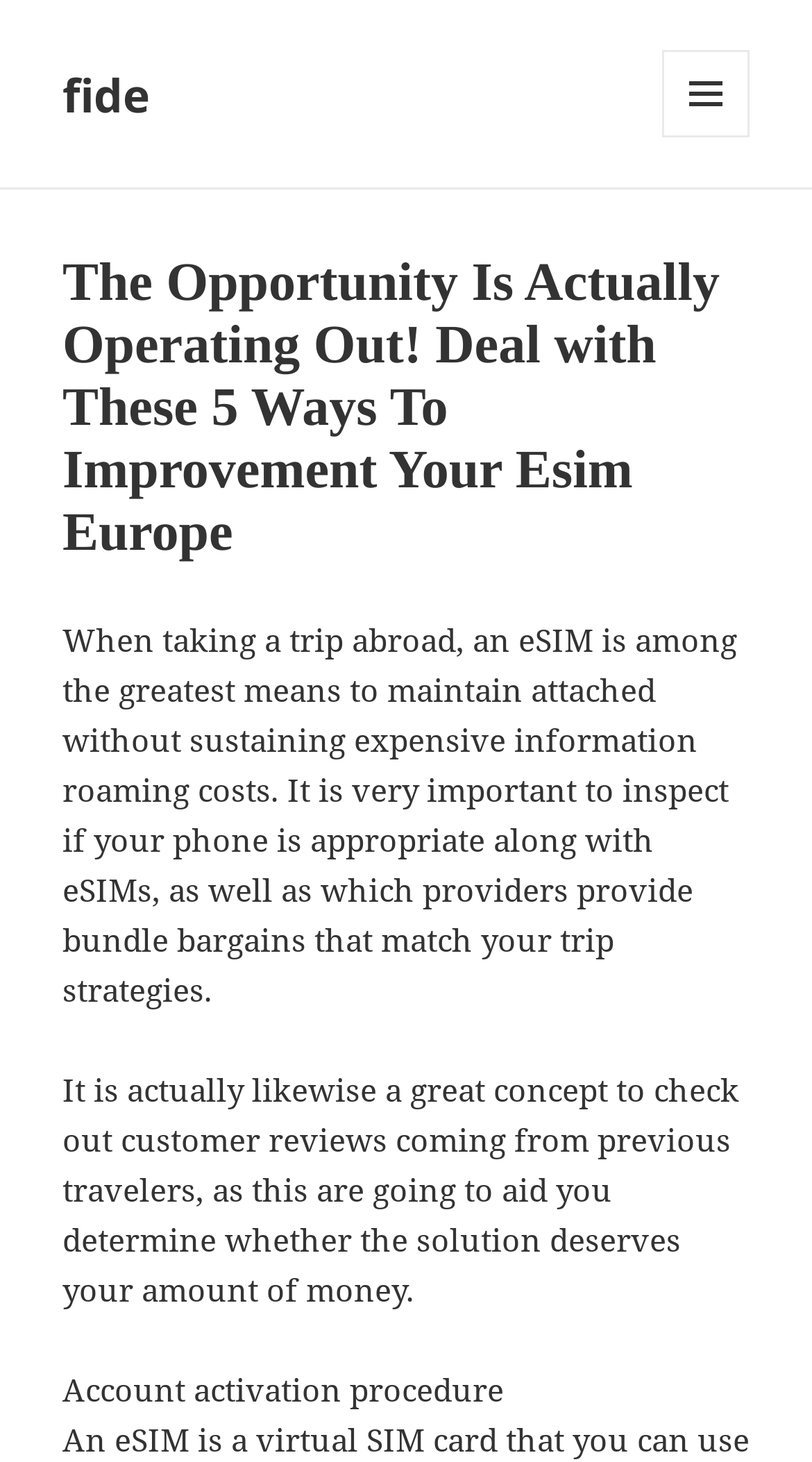Examine the screenshot and answer the question in as much detail as possible: What is mentioned as a way to determine if an eSIM service is worth the money?

The webpage states that reading customer reviews from previous travelers can help determine whether the eSIM service is worth the money, implying that customer reviews are a way to make this determination.